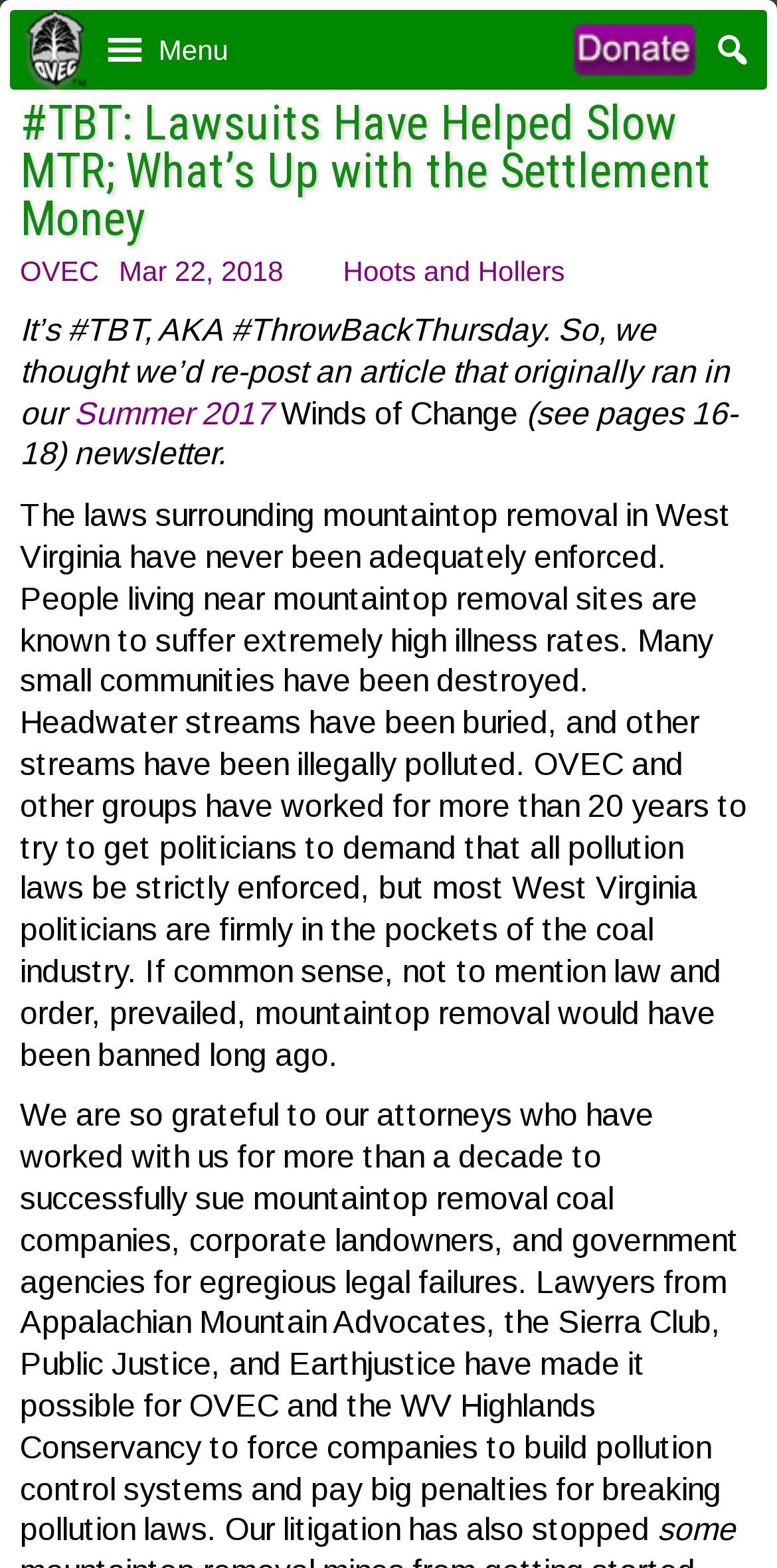What is the purpose of the litigation mentioned in the article?
Based on the content of the image, thoroughly explain and answer the question.

According to the text 'Our litigation has also stopped some mountaintop removal projects and forced companies to build pollution control systems...', it can be inferred that one of the purposes of the litigation mentioned in the article is to force companies to build pollution control systems.